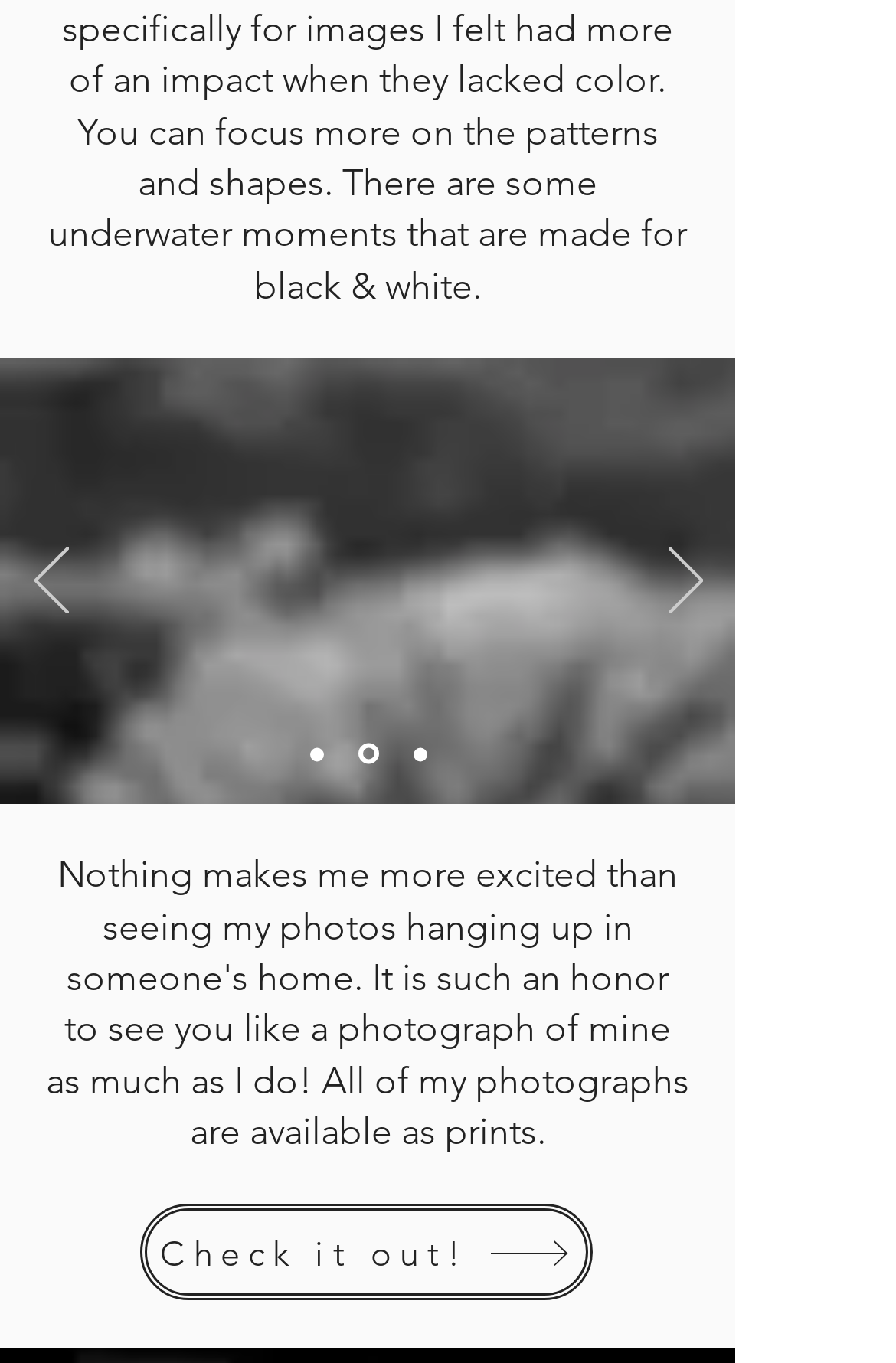From the webpage screenshot, identify the region described by aria-label="Open menu". Provide the bounding box coordinates as (top-left x, top-left y, bottom-right x, bottom-right y), with each value being a floating point number between 0 and 1.

None